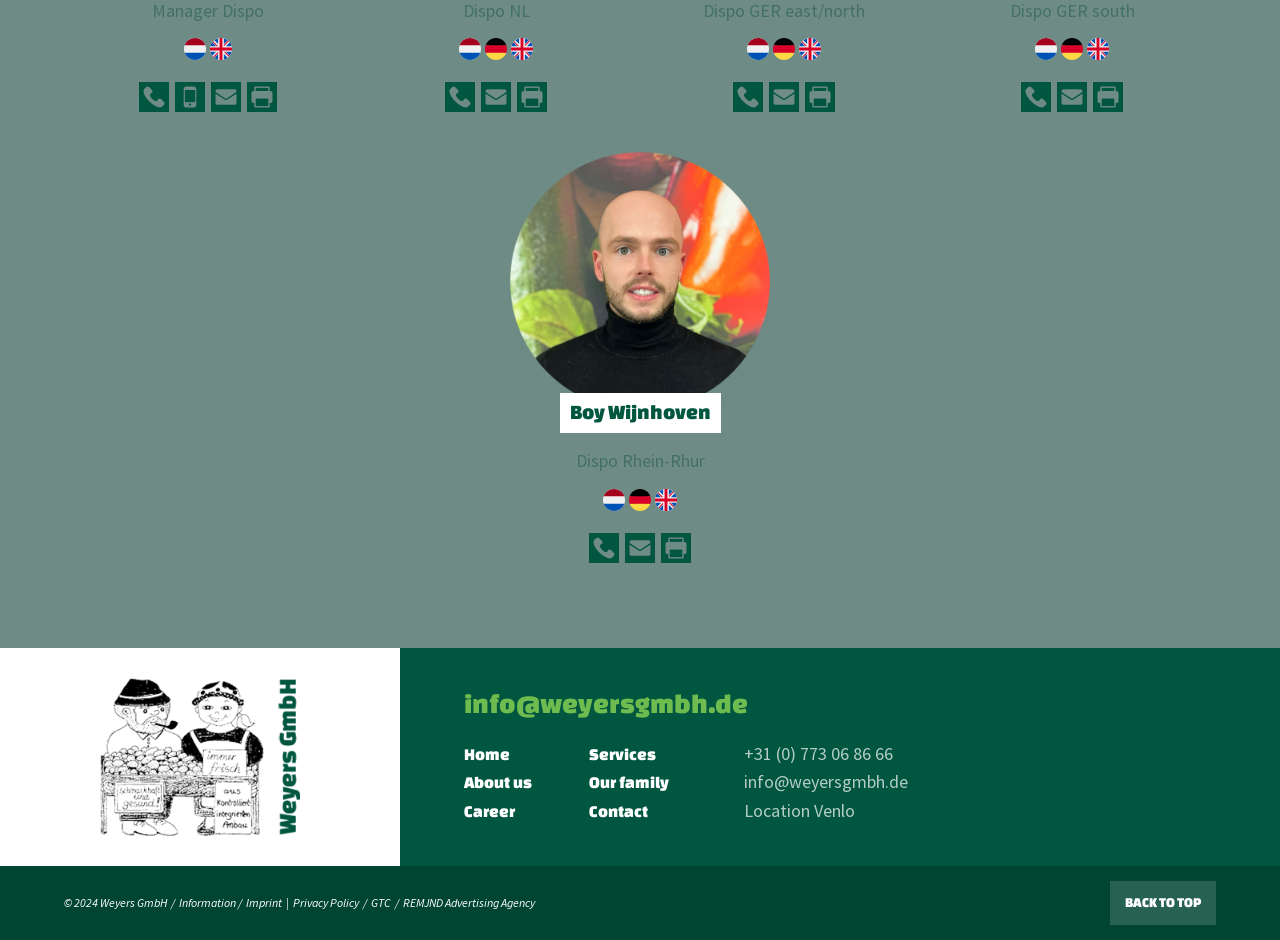How many ways can Johan Manders be contacted?
Please answer the question with a single word or phrase, referencing the image.

3